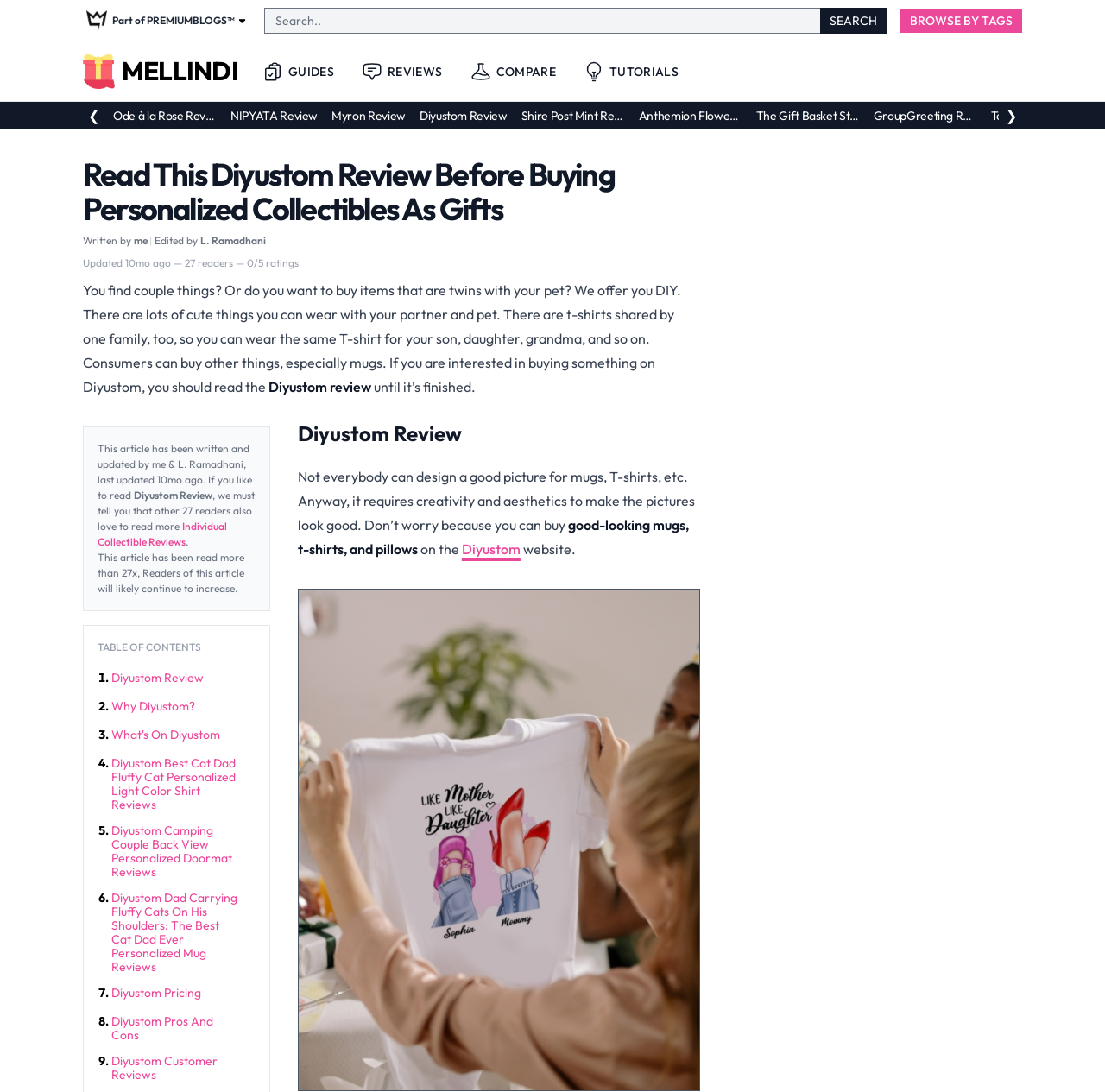Please indicate the bounding box coordinates for the clickable area to complete the following task: "Read the Diyustom review". The coordinates should be specified as four float numbers between 0 and 1, i.e., [left, top, right, bottom].

[0.38, 0.098, 0.459, 0.114]